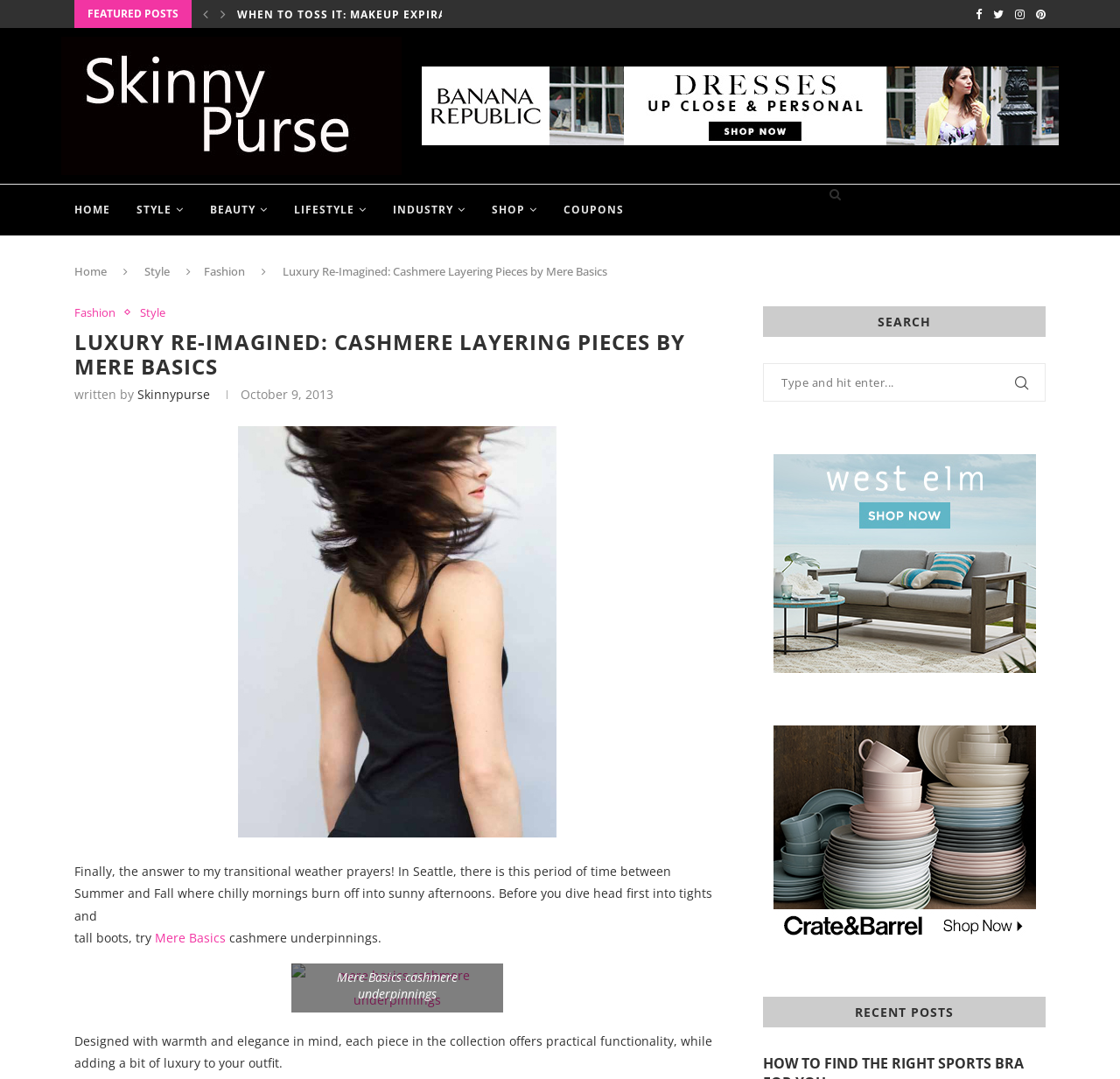Please specify the bounding box coordinates of the clickable region necessary for completing the following instruction: "Visit the 'SkinnyPurse' homepage". The coordinates must consist of four float numbers between 0 and 1, i.e., [left, top, right, bottom].

[0.055, 0.034, 0.359, 0.162]